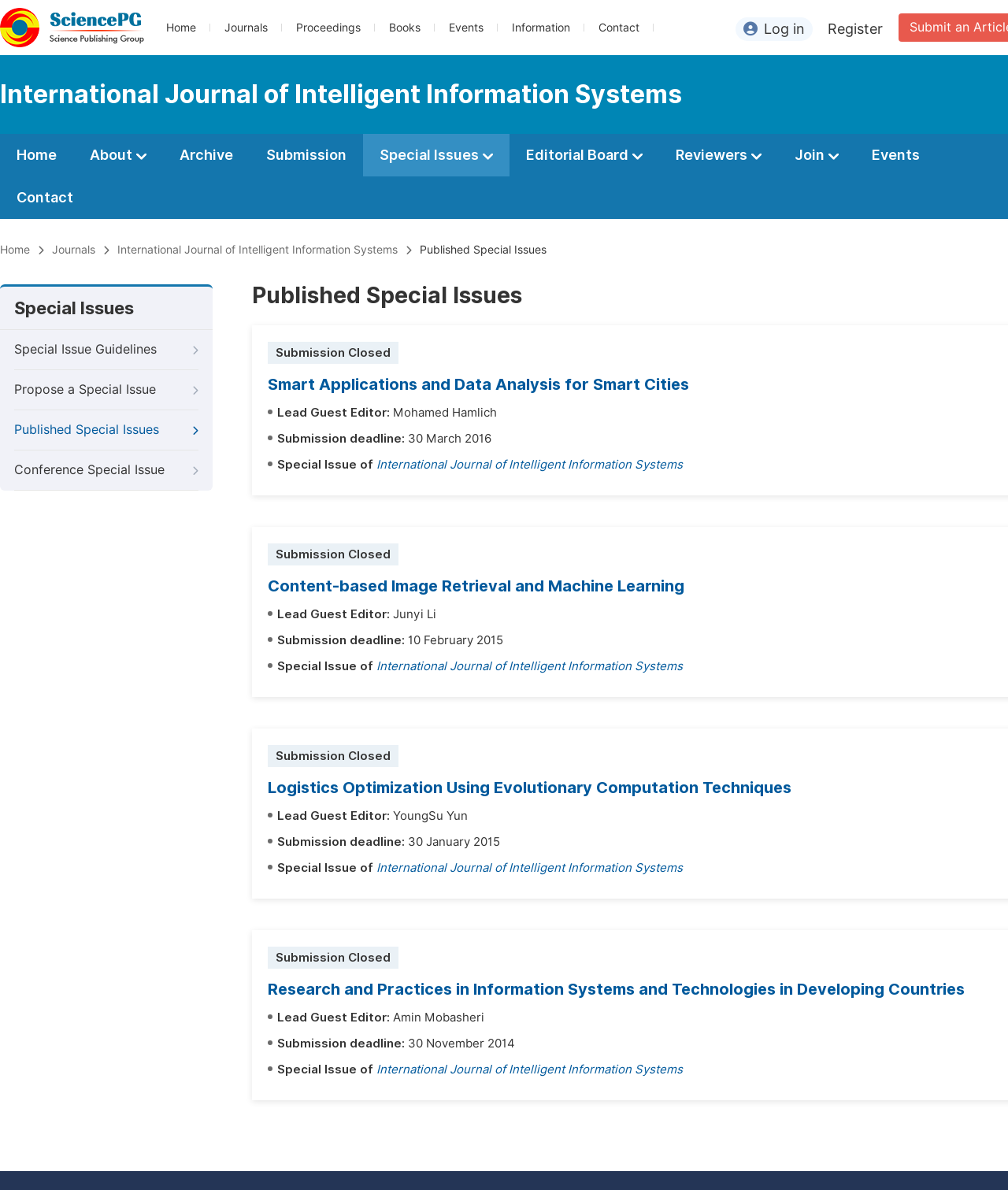Generate a thorough caption that explains the contents of the webpage.

The webpage is about the International Journal of Intelligent Information Systems at Science Publishing Group. At the top, there is a logo image and a link to the homepage. Below that, there is a navigation menu with links to Home, Journals, Proceedings, Books, Events, Information, and Contact.

On the left side, there is a secondary navigation menu with links to Home, About, Archive, Submission, Special Issues, Editorial Board, Reviewers, Join, and Events. Each of these links has a small icon image next to it.

The main content of the page is a list of published special issues, each with a title, lead guest editor, submission deadline, and a link to the special issue. There are four special issues listed, each with a similar format. The titles of the special issues are "Smart Applications and Data Analysis for Smart Cities", "Content-based Image Retrieval and Machine Learning", "Logistics Optimization Using Evolutionary Computation Techniques", and "Research and Practices in Information Systems and Technologies in Developing Countries".

At the top right corner, there are links to Log in and Register. Below the navigation menu, there is a section with links to Special Issue Guidelines, Propose a Special Issue, Published Special Issues, and Conference Special Issue.